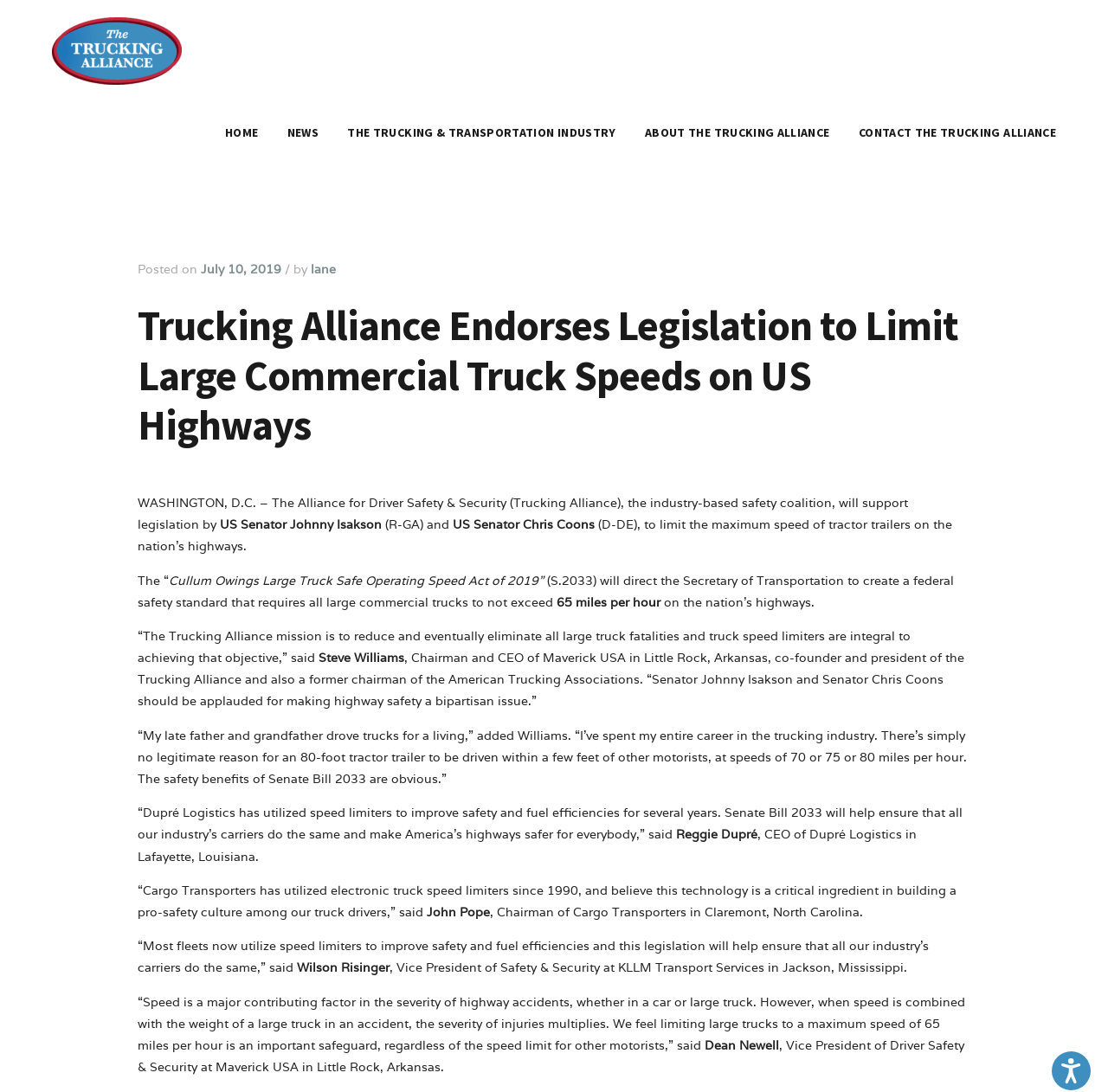How many organizations' logos are displayed at the bottom of the webpage?
Provide a thorough and detailed answer to the question.

The answer can be found by counting the number of logos displayed at the bottom of the webpage, which are CVSA Logo, US Chamber Logo, National Safety Council Logo, Road to Zero Logo, and NDASA Logo.